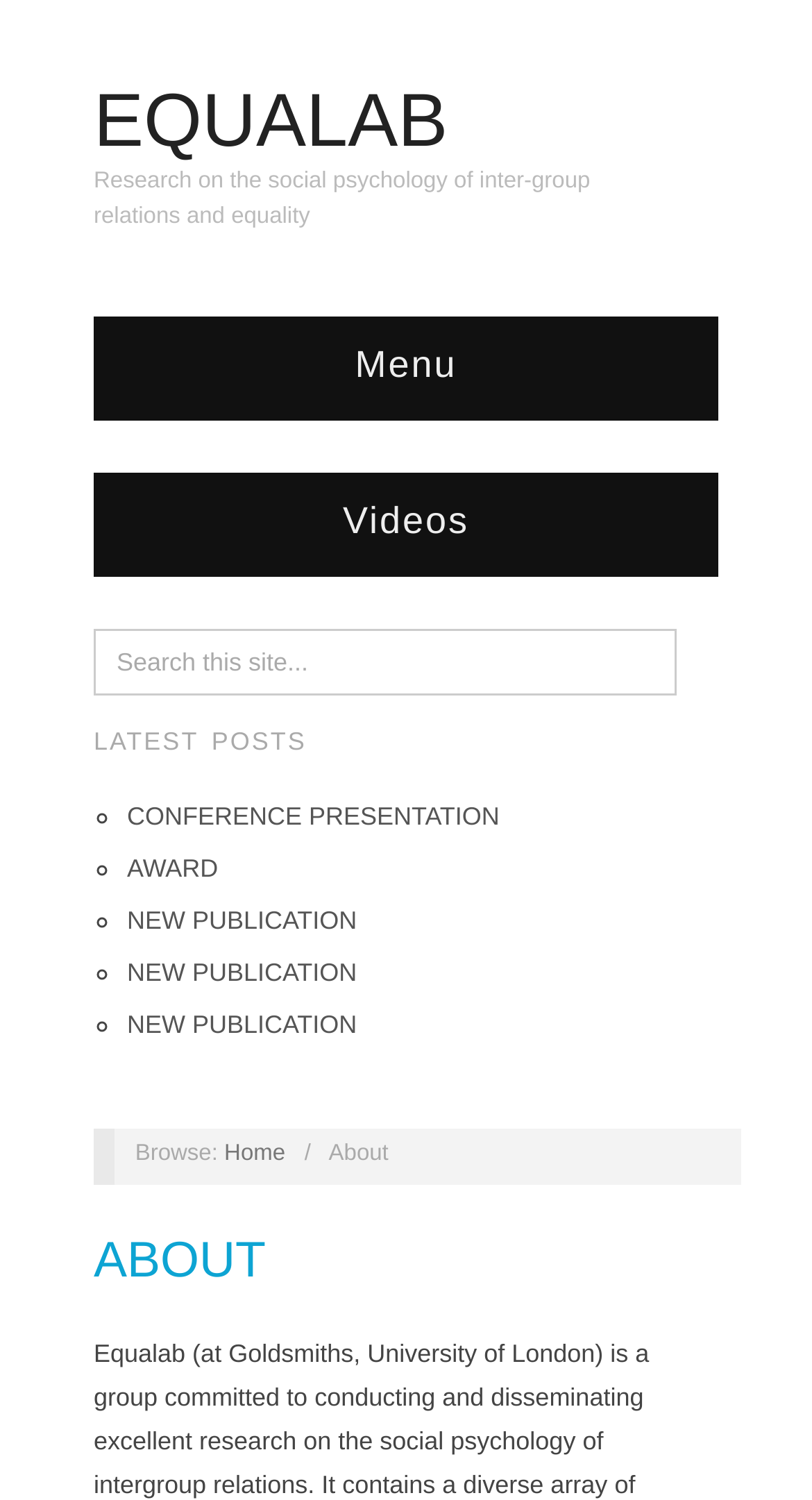Determine the bounding box coordinates for the clickable element required to fulfill the instruction: "Click on the EQUALAB link". Provide the coordinates as four float numbers between 0 and 1, i.e., [left, top, right, bottom].

[0.115, 0.051, 0.551, 0.108]